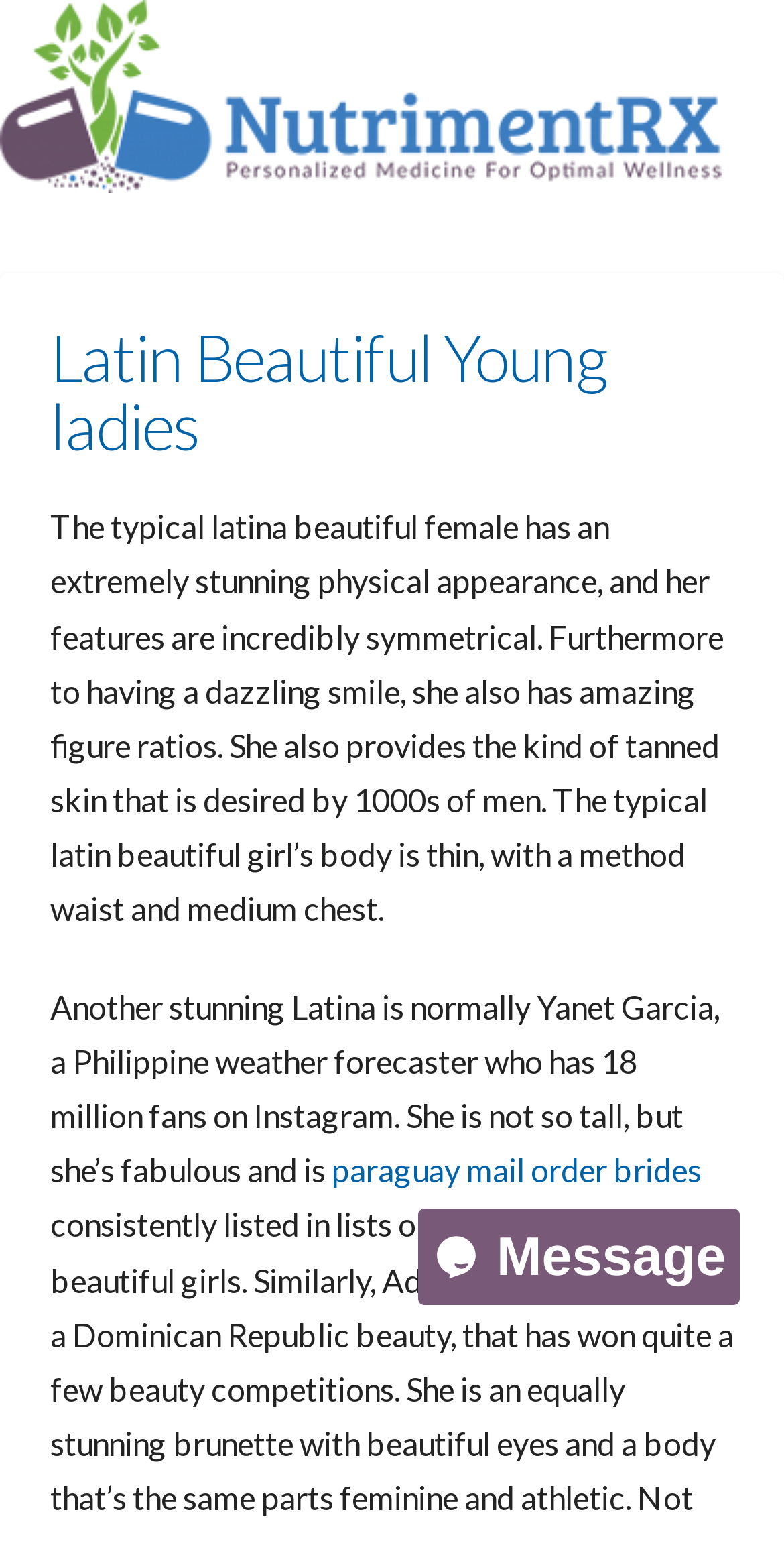What is Yanet Garcia's profession?
Please respond to the question with a detailed and thorough explanation.

The webpage mentions that Yanet Garcia is a Philippine weather forecaster who has 18 million fans on Instagram.